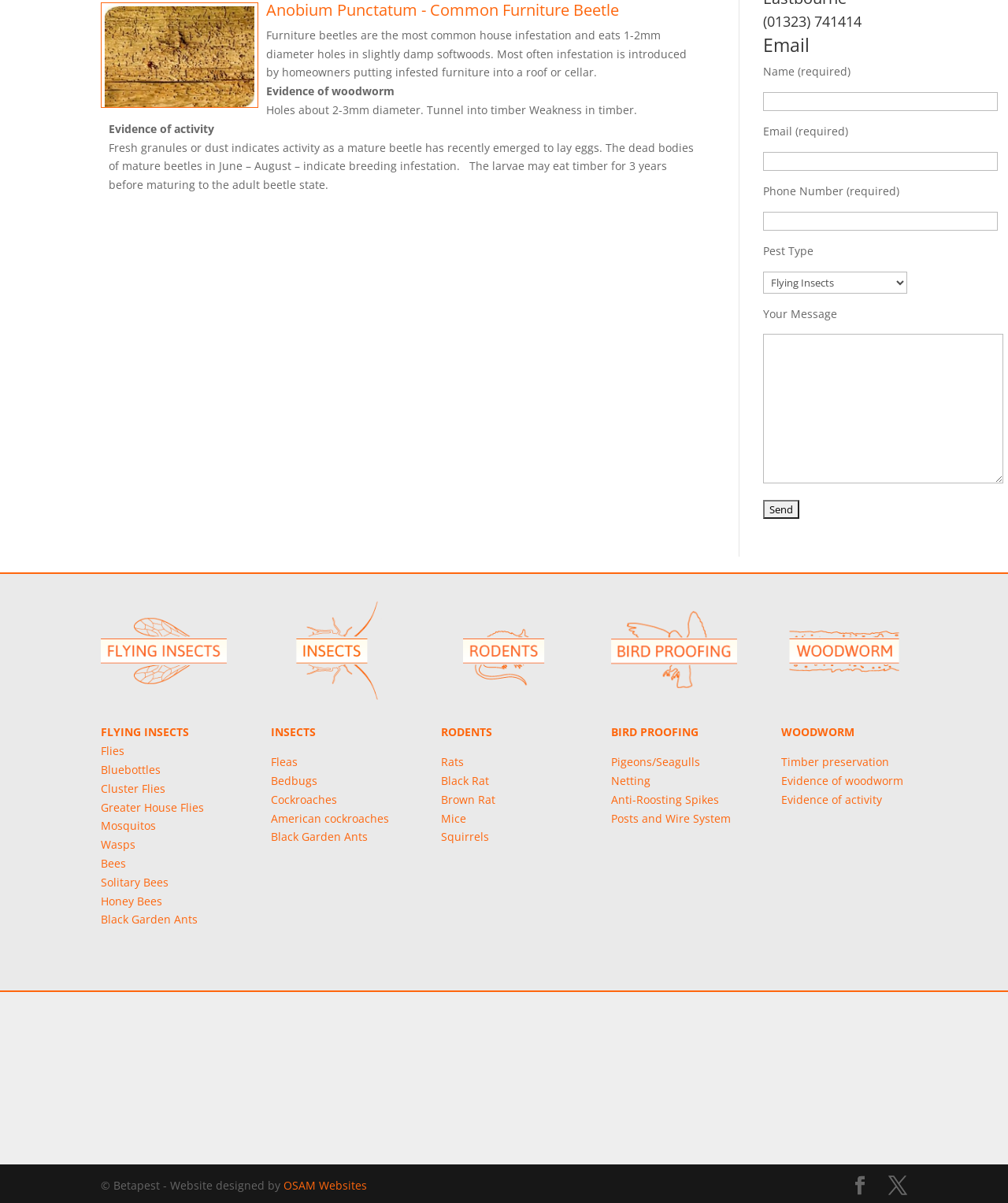Please find the bounding box coordinates (top-left x, top-left y, bottom-right x, bottom-right y) in the screenshot for the UI element described as follows: name="your-message"

[0.757, 0.278, 0.995, 0.402]